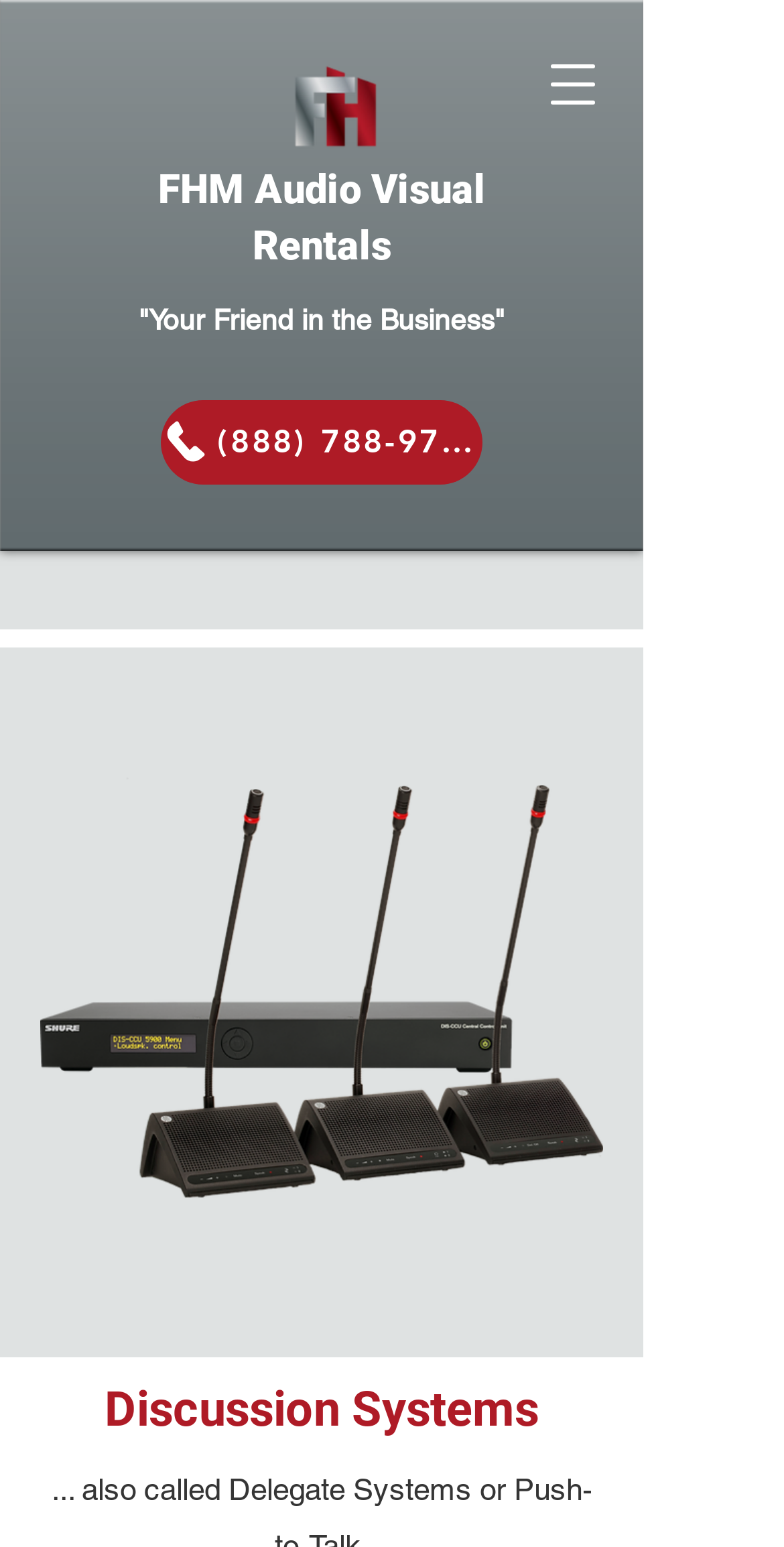What is the phone number on the webpage?
Carefully examine the image and provide a detailed answer to the question.

I found the phone number by looking at the link element with the text '(888) 788-9775' which is located at the bounding box coordinates [0.205, 0.258, 0.615, 0.313].